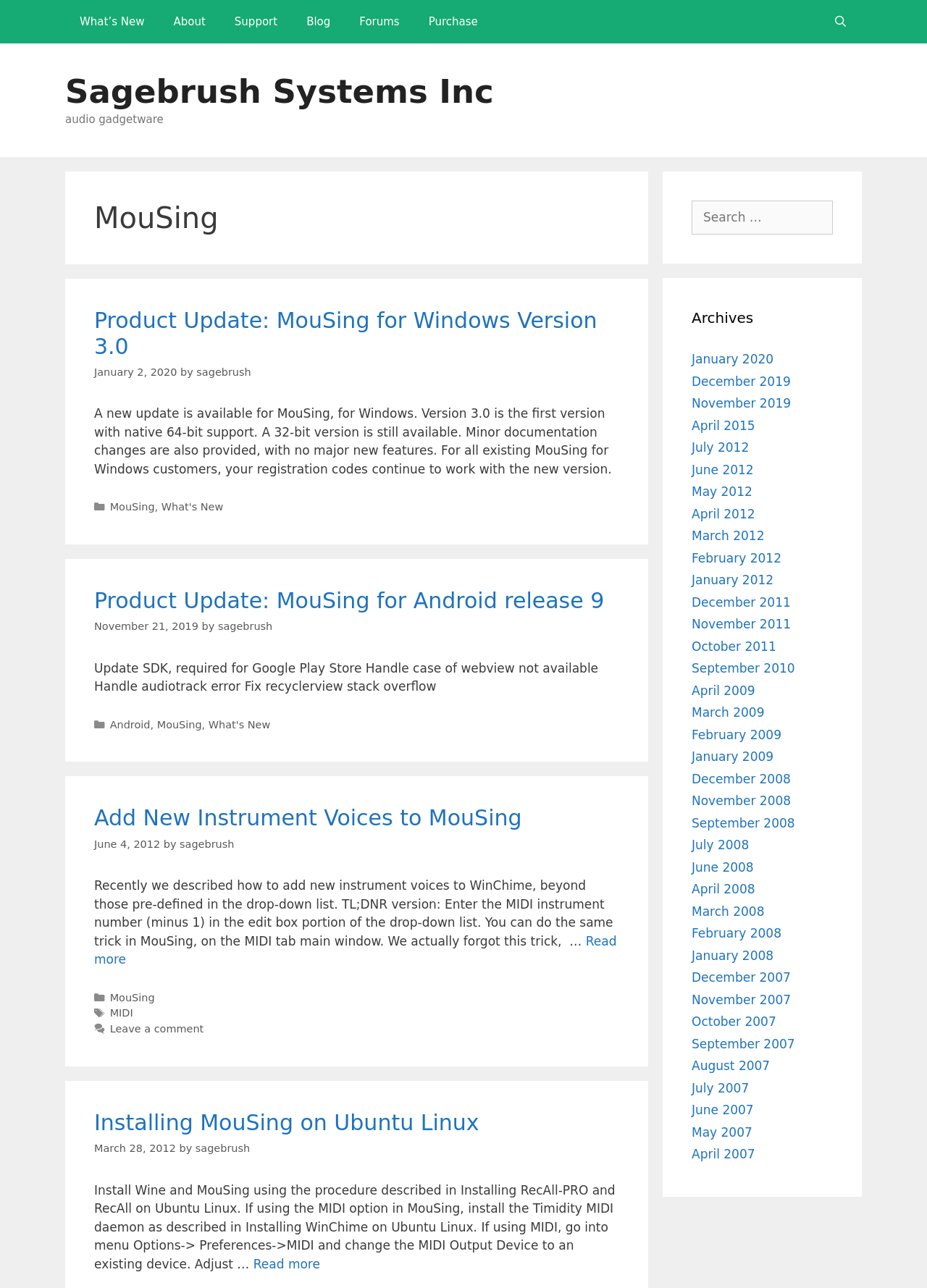Provide the bounding box coordinates of the section that needs to be clicked to accomplish the following instruction: "Click on MouSing for Android release 9."

[0.102, 0.456, 0.652, 0.476]